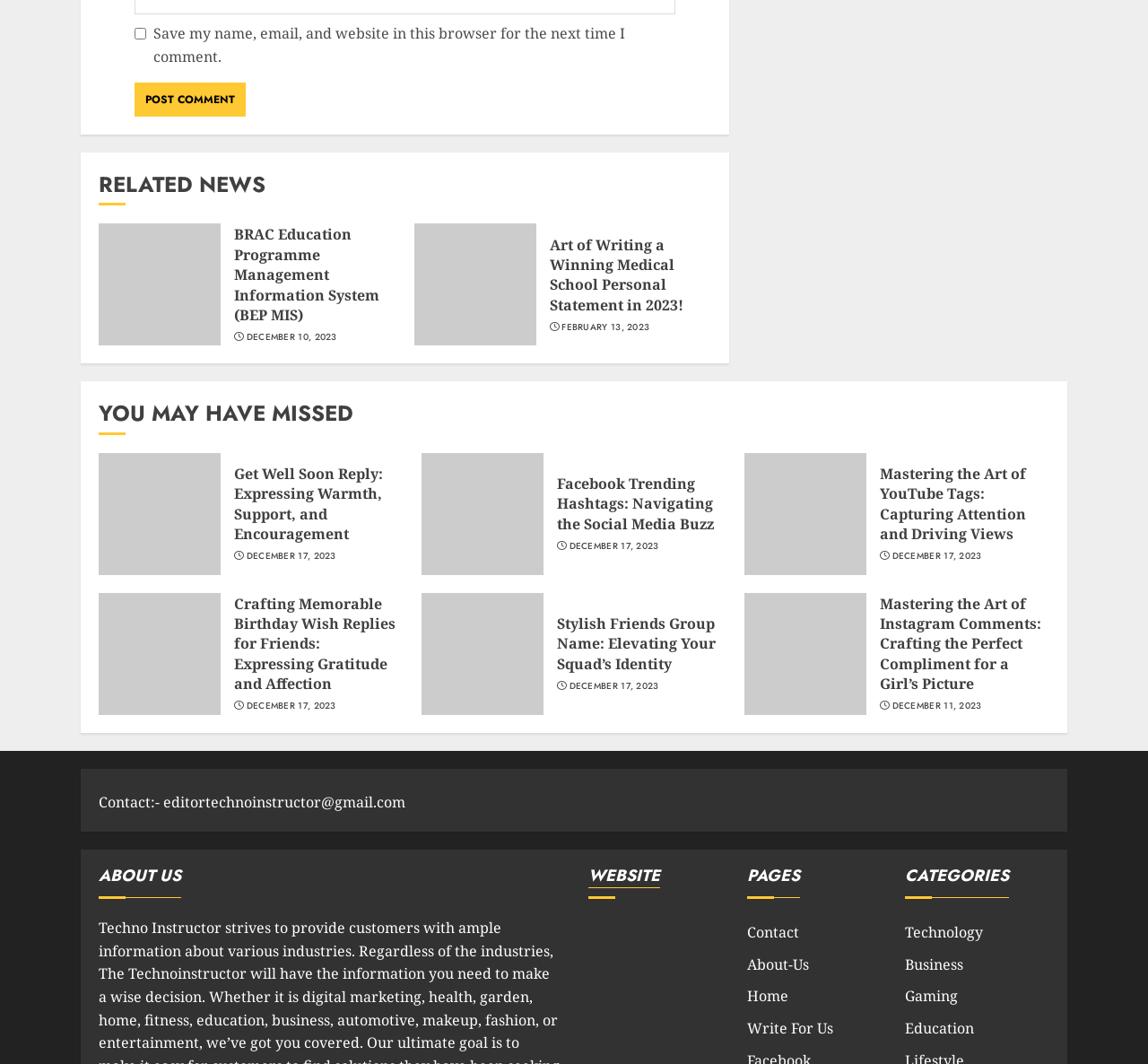Identify the bounding box coordinates for the element that needs to be clicked to fulfill this instruction: "Post a comment". Provide the coordinates in the format of four float numbers between 0 and 1: [left, top, right, bottom].

[0.117, 0.078, 0.214, 0.11]